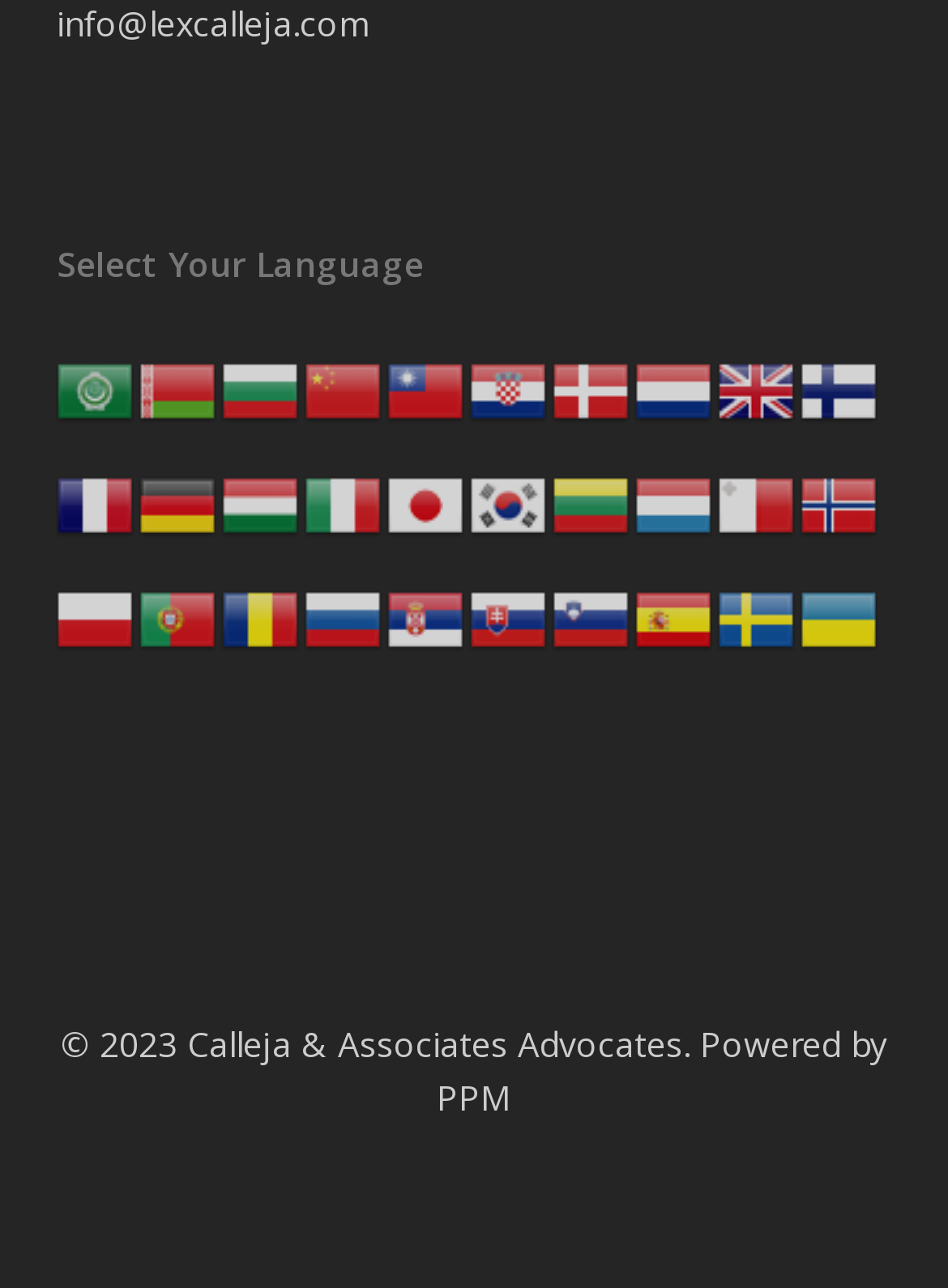Can you find the bounding box coordinates for the UI element given this description: "title="Chinese (Traditional)""? Provide the coordinates as four float numbers between 0 and 1: [left, top, right, bottom].

[0.409, 0.297, 0.496, 0.333]